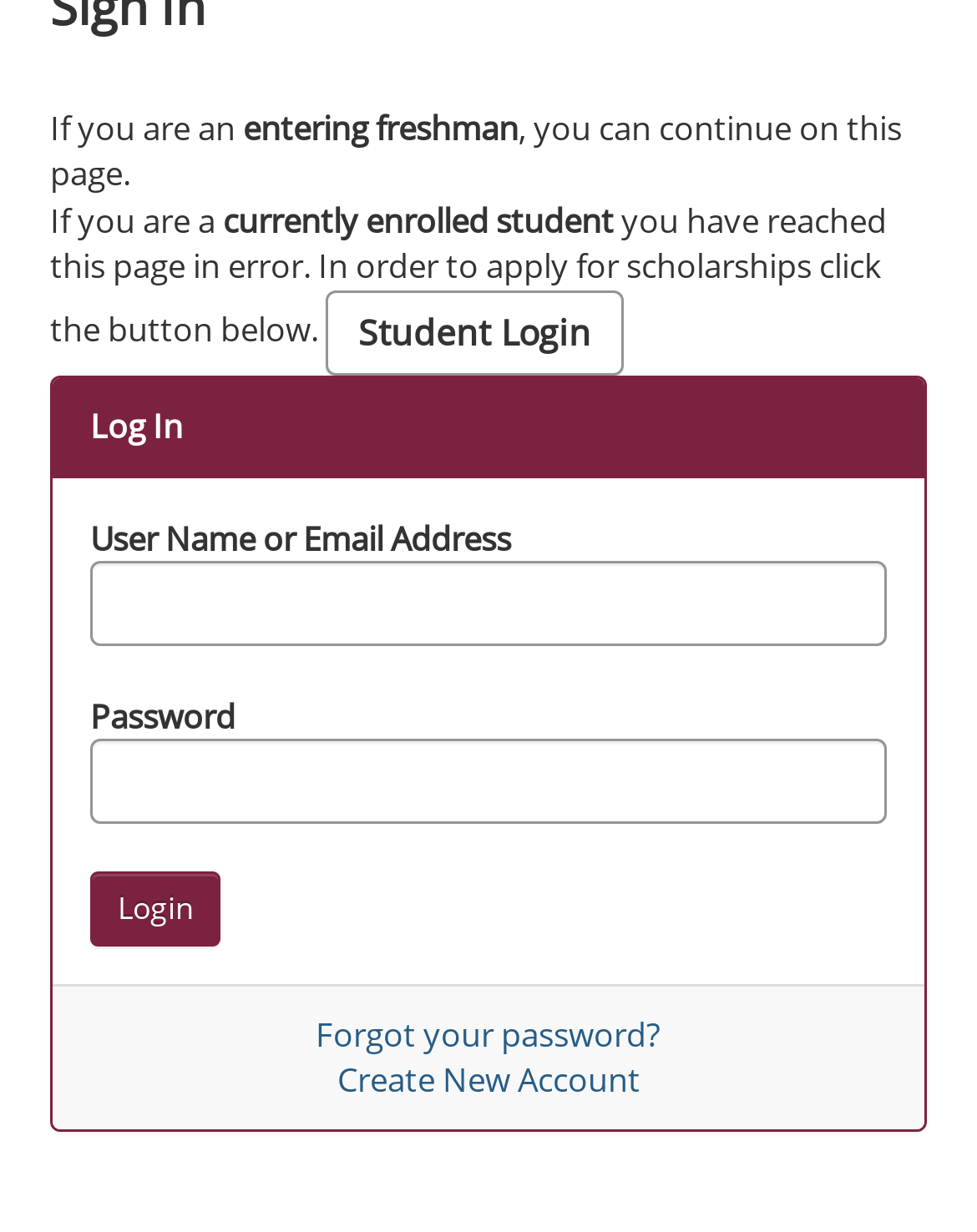Given the element description: "Forgot your password?", predict the bounding box coordinates of this UI element. The coordinates must be four float numbers between 0 and 1, given as [left, top, right, bottom].

[0.323, 0.821, 0.677, 0.857]